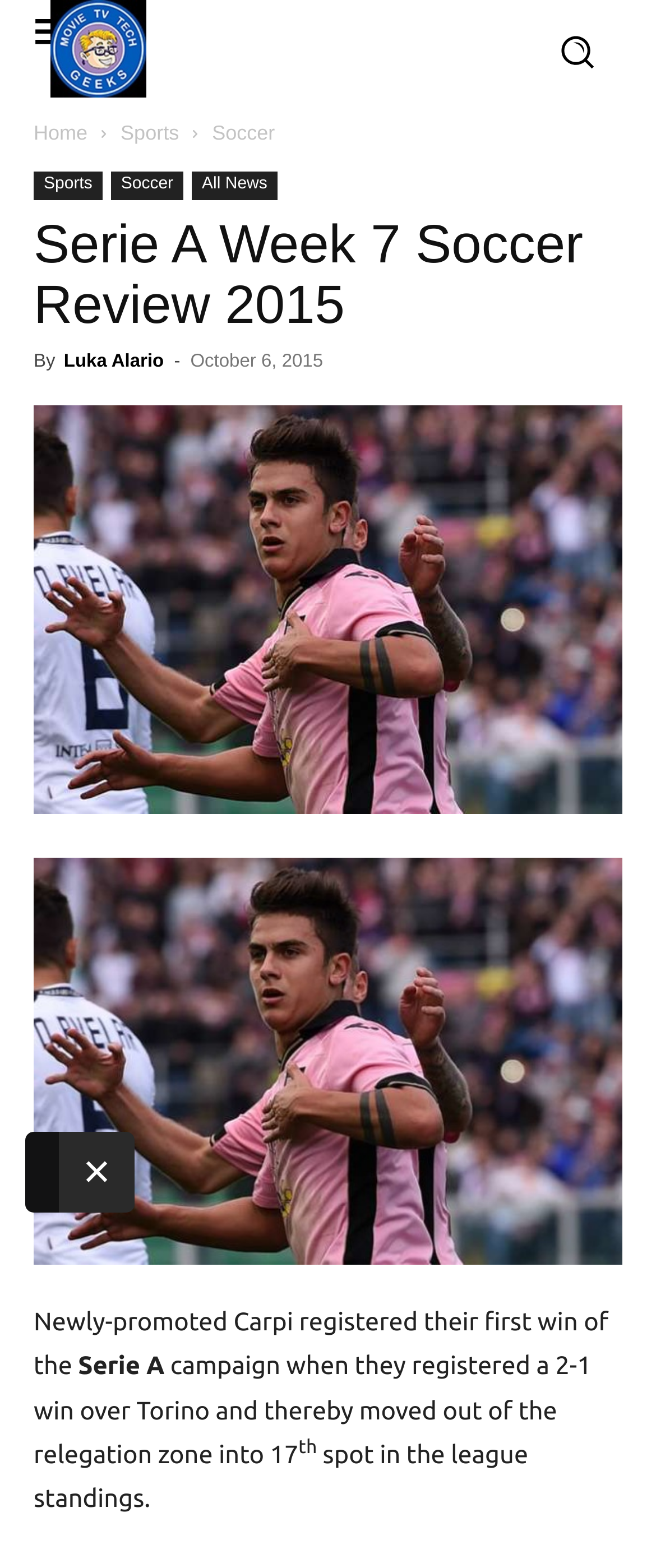Write an extensive caption that covers every aspect of the webpage.

The webpage is a news article about Serie A Week 7 soccer review in 2015. At the top left, there is a small image, and next to it, a logo of "Movie TV Tech Geeks News" with a link to the homepage. Below the logo, there are three links: "Home", "Sports", and "Soccer", which are navigation links to different sections of the website.

On the top right, there is another small image. Below the navigation links, there is a header section with a heading that reads "Serie A Week 7 Soccer Review 2015". The author of the article, "Luka Alario", is credited below the heading, along with the date "October 6, 2015".

The main content of the article is divided into two sections. The first section has a large image related to Serie A Week 7 soccer, specifically a match between Roma and Palermo. Below the image, there is a link to the same image with a caption. The second section is a block of text that summarizes the article, stating that Carpi registered their first win of the Serie A campaign, defeating Torino 2-1 and moving out of the relegation zone to 17th spot in the league standings.

At the bottom right, there is a "Close ×" button, which is likely used to close a popup or a sidebar.